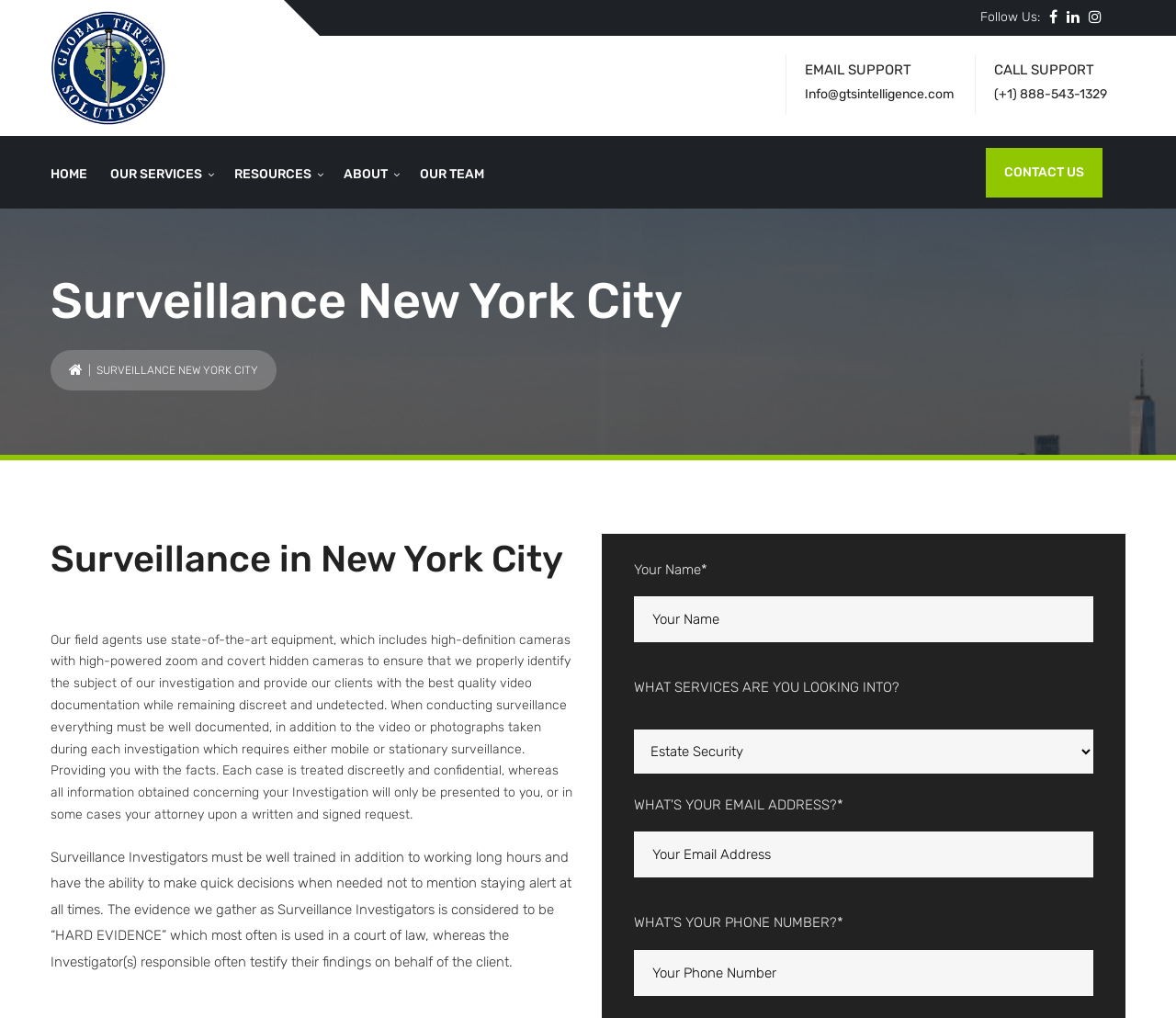Using the image as a reference, answer the following question in as much detail as possible:
What is the company's email address?

I found the email address by looking at the 'EMAIL SUPPORT' section, where it is listed as 'Info@gtsintelligence.com'.